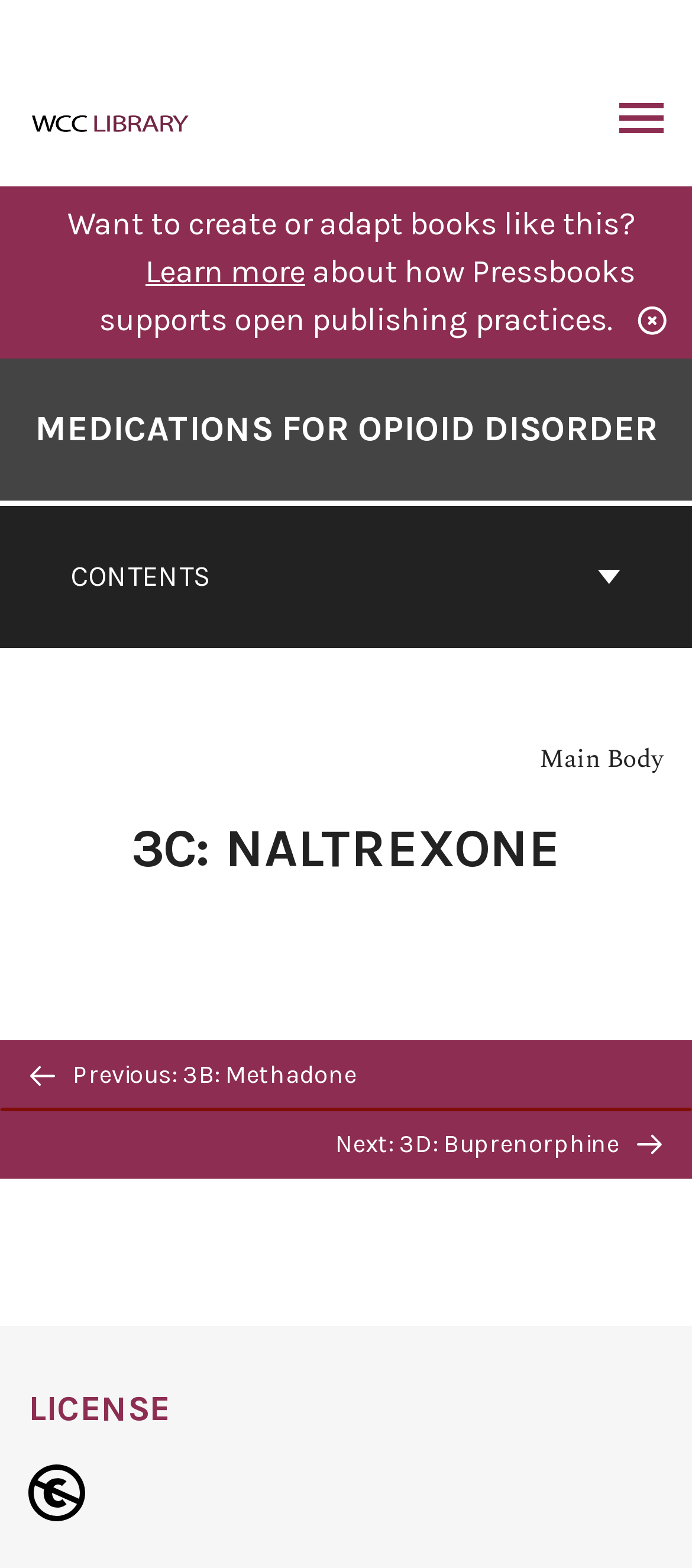Using a single word or phrase, answer the following question: 
What is the license of the book?

Public Domain